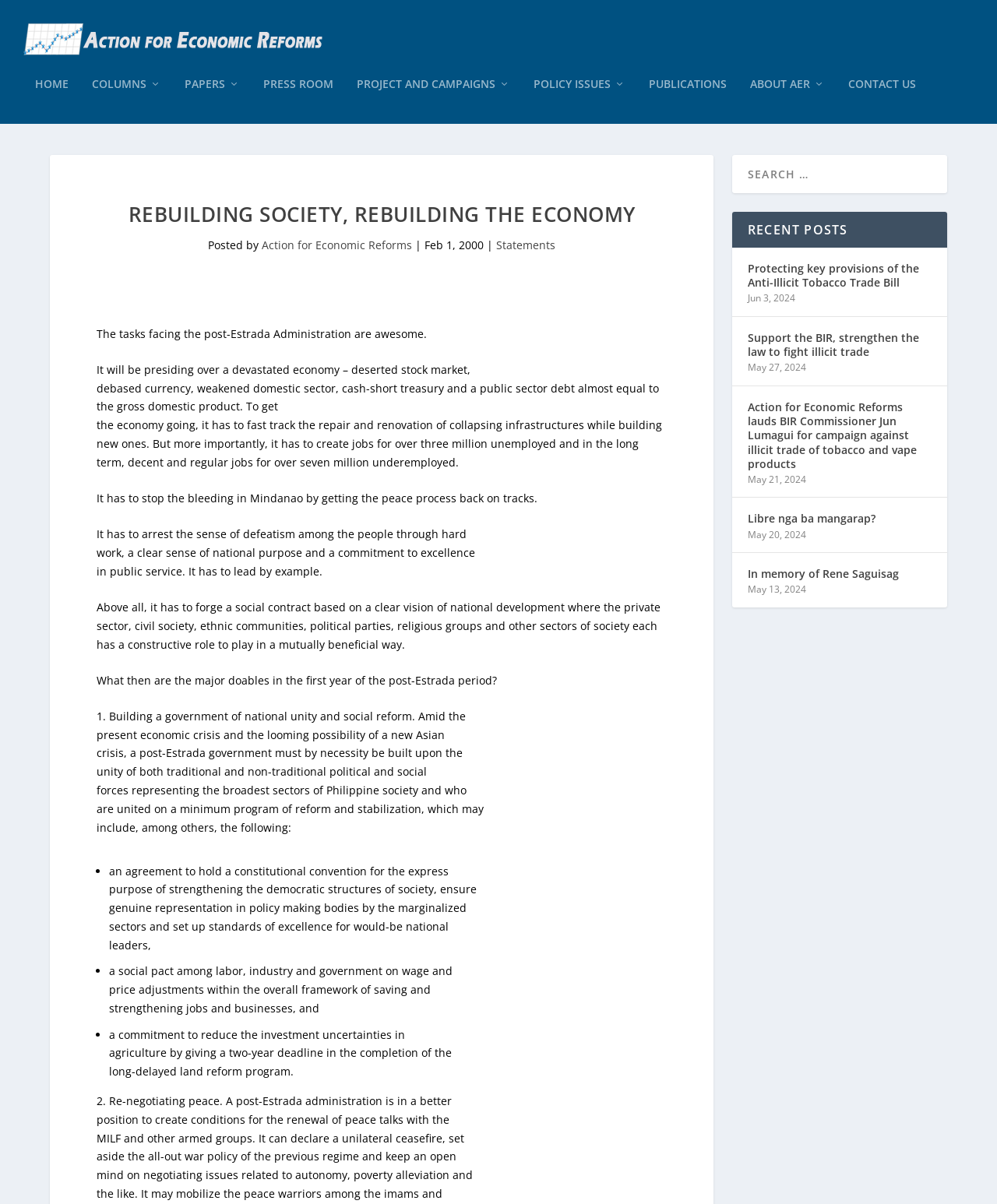Determine the bounding box coordinates of the section to be clicked to follow the instruction: "Go to the next page". The coordinates should be given as four float numbers between 0 and 1, formatted as [left, top, right, bottom].

None